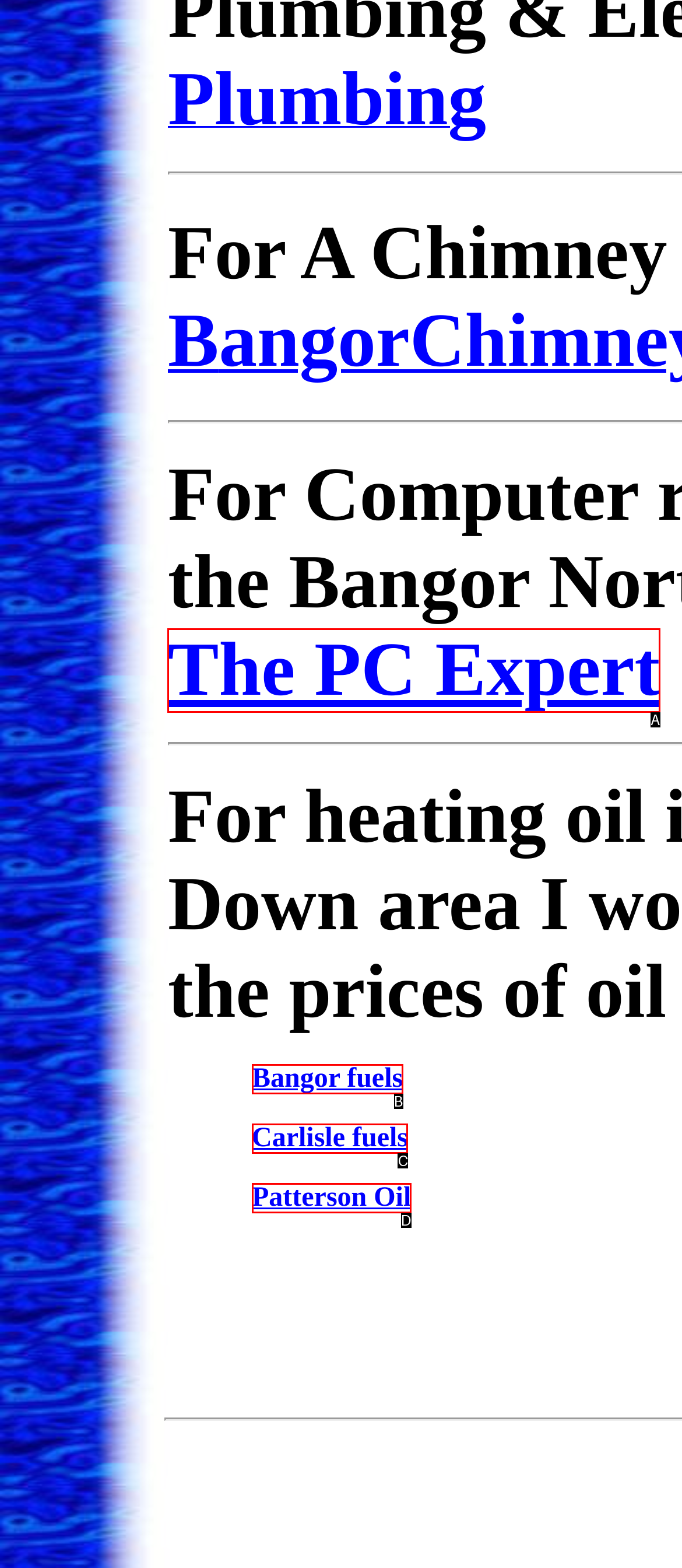Using the given description: The PC Expert, identify the HTML element that corresponds best. Answer with the letter of the correct option from the available choices.

A